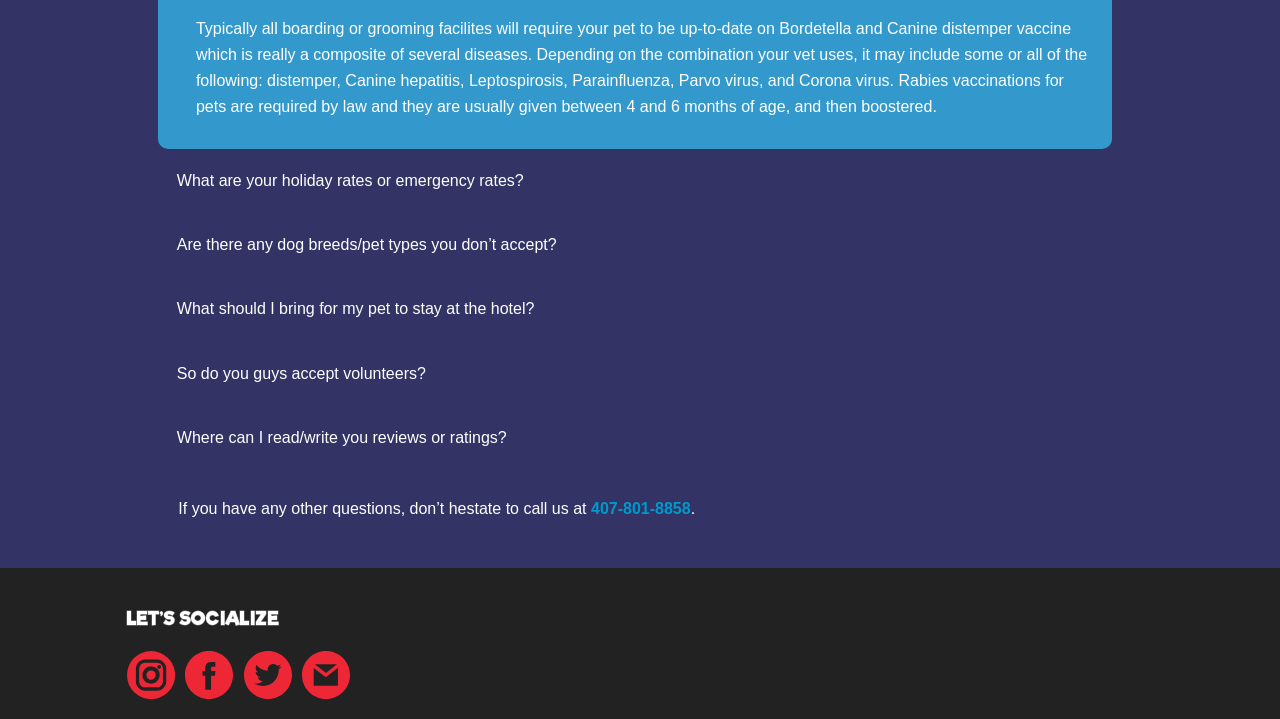Please identify the bounding box coordinates of the region to click in order to complete the task: "Call the phone number 407-801-8858". The coordinates must be four float numbers between 0 and 1, specified as [left, top, right, bottom].

[0.462, 0.695, 0.54, 0.719]